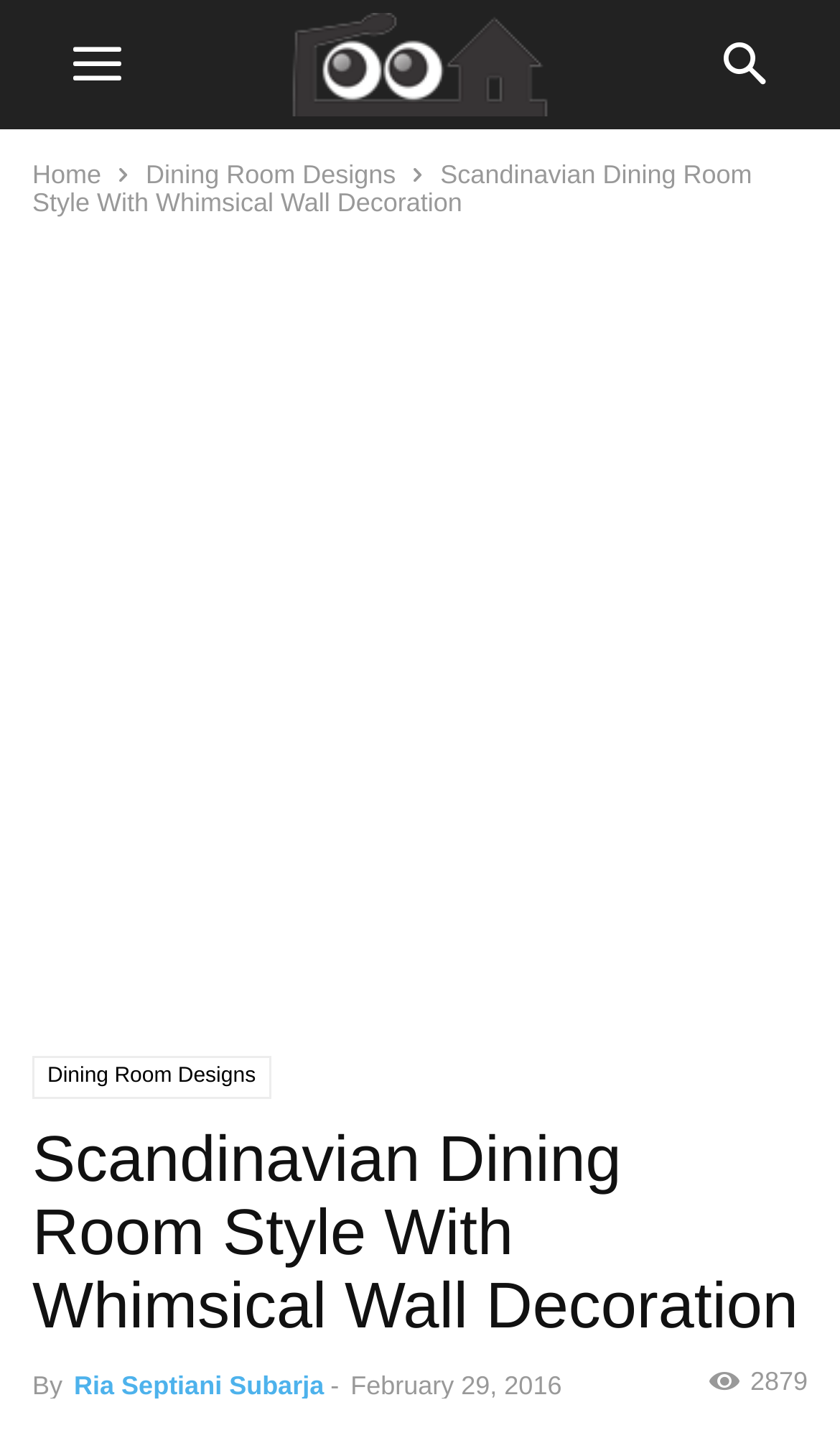From the webpage screenshot, predict the bounding box coordinates (top-left x, top-left y, bottom-right x, bottom-right y) for the UI element described here: Home

[0.038, 0.111, 0.121, 0.132]